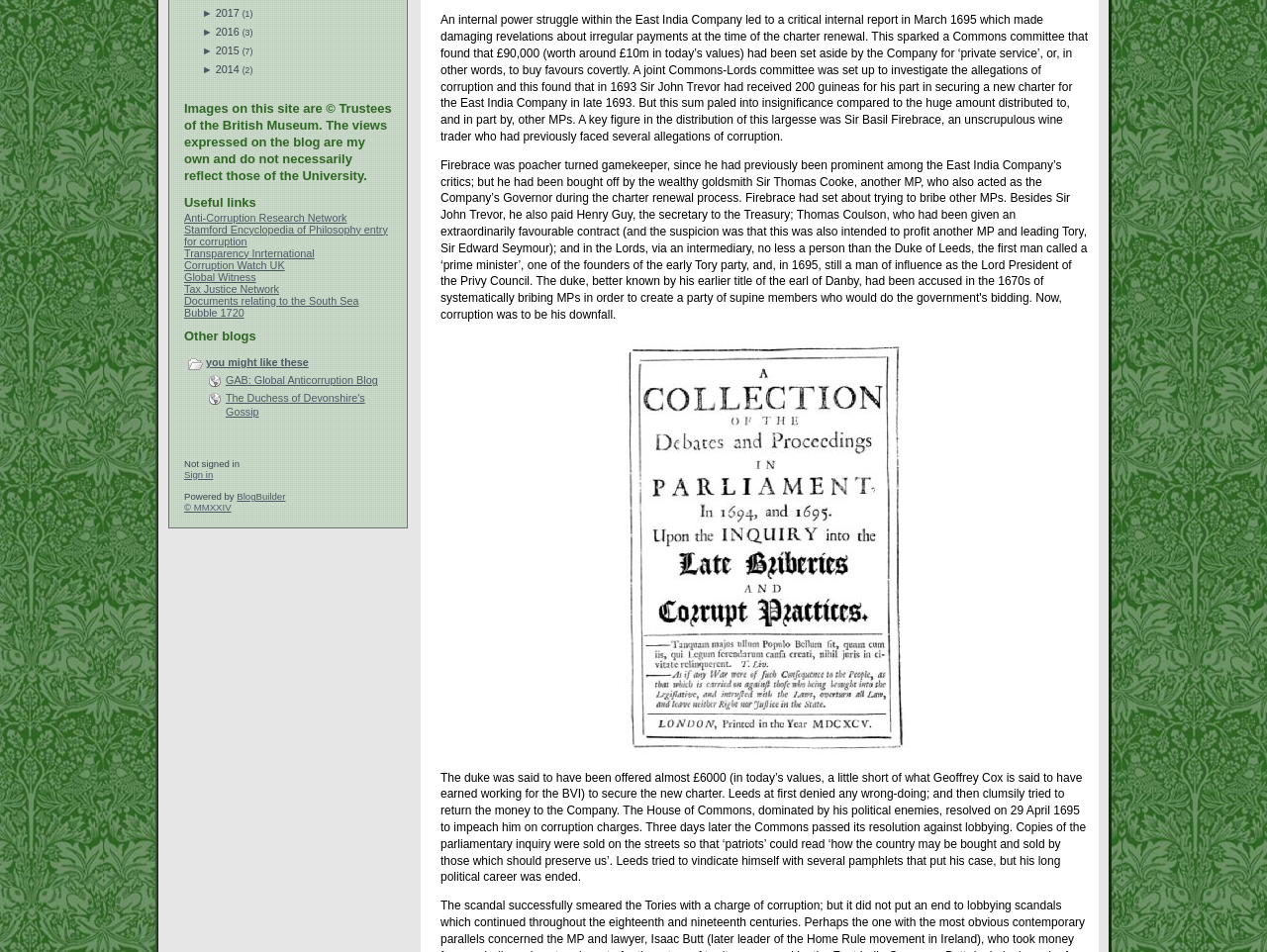Bounding box coordinates are specified in the format (top-left x, top-left y, bottom-right x, bottom-right y). All values are floating point numbers bounded between 0 and 1. Please provide the bounding box coordinate of the region this sentence describes: aria-label="输入搜索词" name="q" title="输入搜索词"

None